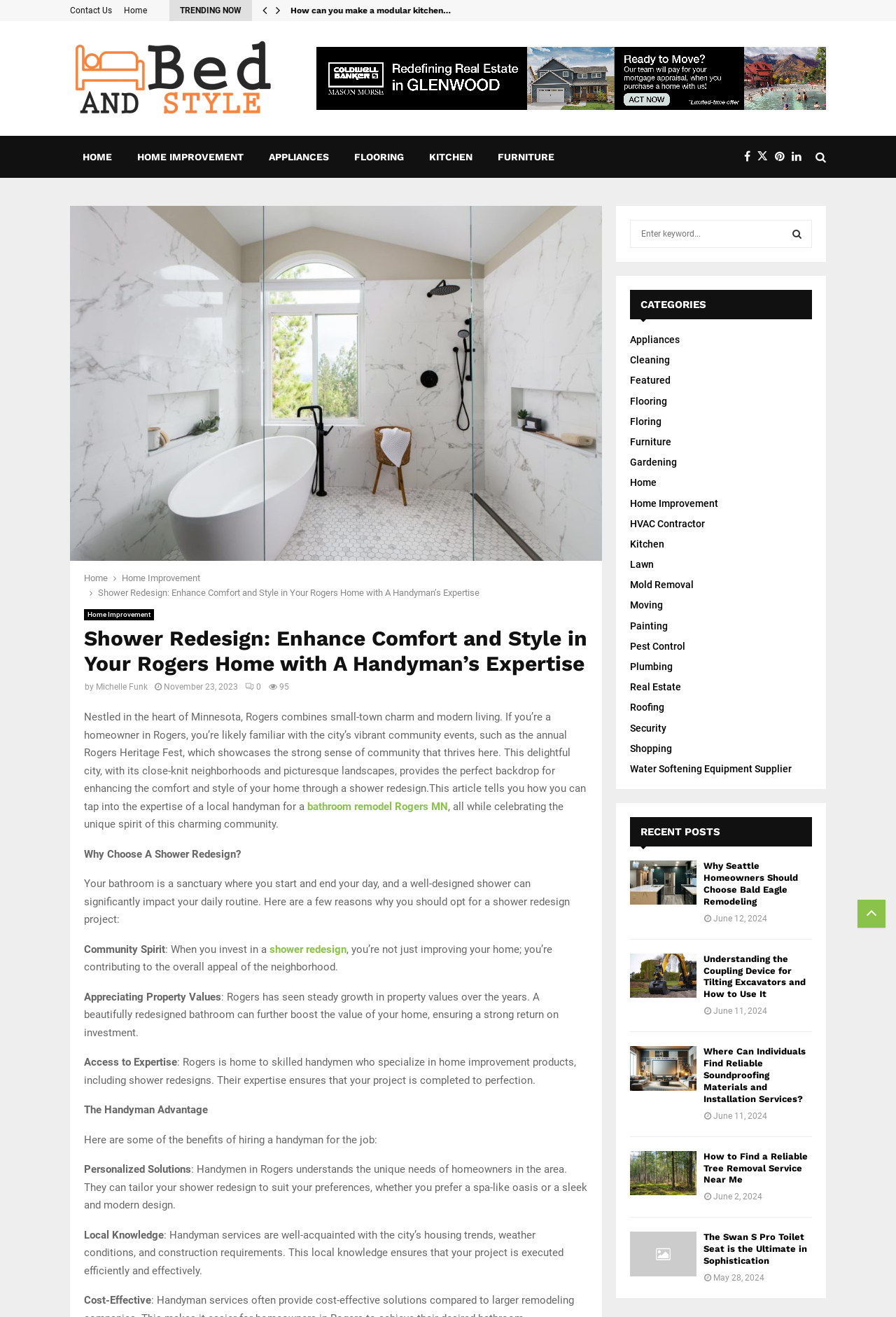Explain the features and main sections of the webpage comprehensively.

This webpage is about shower redesign and home improvement in Rogers, Minnesota. At the top, there are several links, including "Contact Us", "Home", and social media icons. Below these links, there is a heading "Bed And Style" with an image and a link to the same title. 

To the right of the "Bed And Style" section, there is a banner image with a link. Below the banner, there are several links to different categories, including "HOME", "HOME IMPROVEMENT", "APPLIANCES", "FLOORING", "KITCHEN", and "FURNITURE". 

The main content of the webpage is an article titled "Shower Redesign: Enhance Comfort and Style in Your Rogers Home with A Handyman's Expertise". The article discusses the benefits of shower redesign, including improving the comfort and style of one's home, contributing to the overall appeal of the neighborhood, and boosting property values. It also highlights the advantages of hiring a handyman for the job, such as personalized solutions, local knowledge, and cost-effectiveness.

The article is divided into several sections, including "Why Choose A Shower Redesign?", "Community Spirit", "Appreciating Property Values", "Access to Expertise", "The Handyman Advantage", and "Personalized Solutions". Each section provides detailed information and explanations.

At the bottom of the webpage, there is a search bar with a button and a list of categories, including "Appliances", "Cleaning", "Featured", "Flooring", and many others.